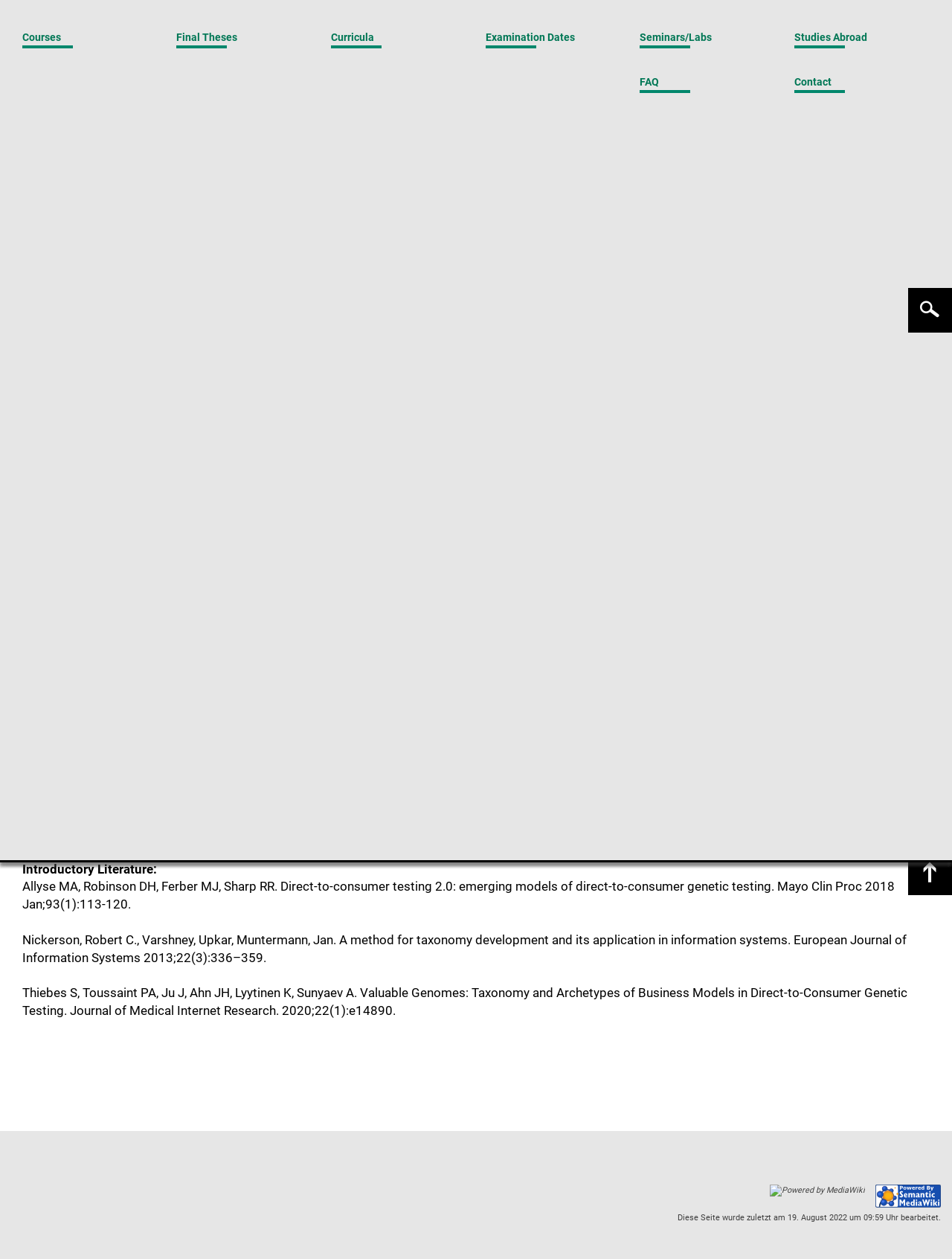Find the bounding box coordinates for the HTML element described as: "Privacy Policy". The coordinates should consist of four float values between 0 and 1, i.e., [left, top, right, bottom].

None